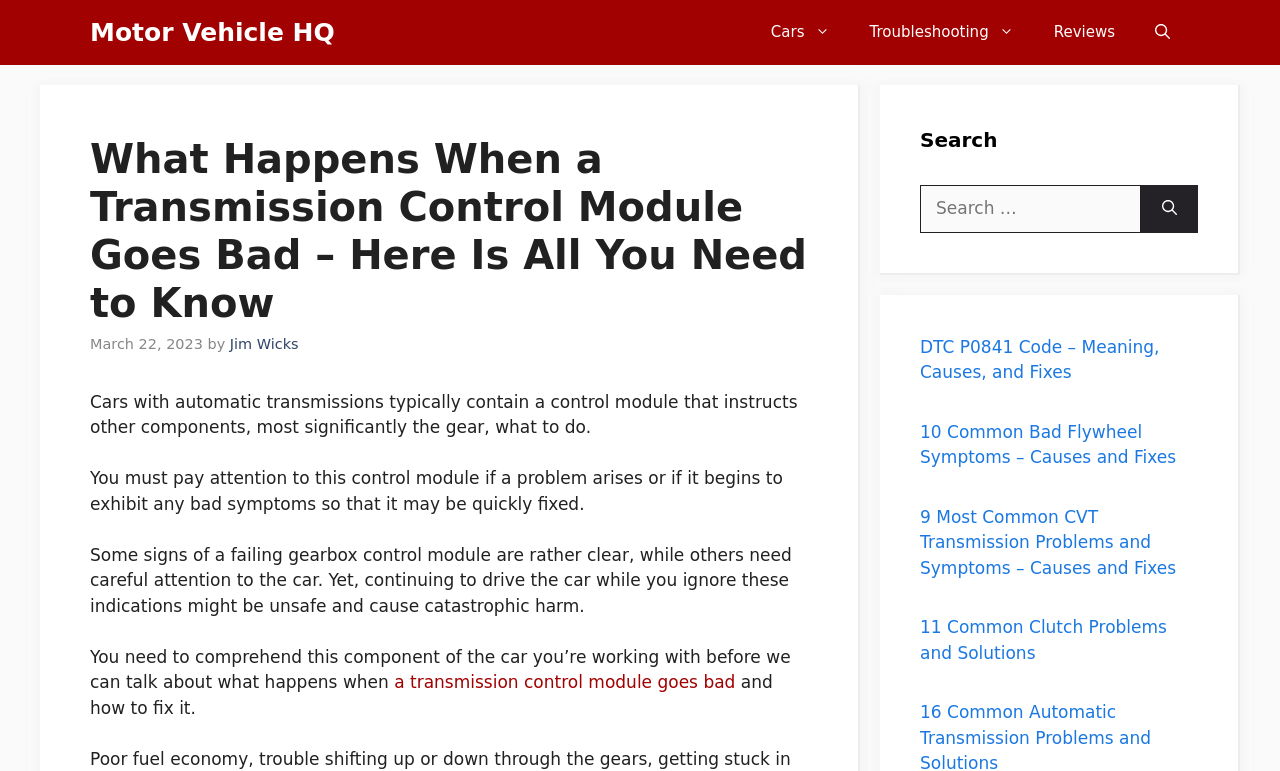Determine the bounding box coordinates for the region that must be clicked to execute the following instruction: "Click on the link to Motor Vehicle HQ".

[0.07, 0.0, 0.262, 0.084]